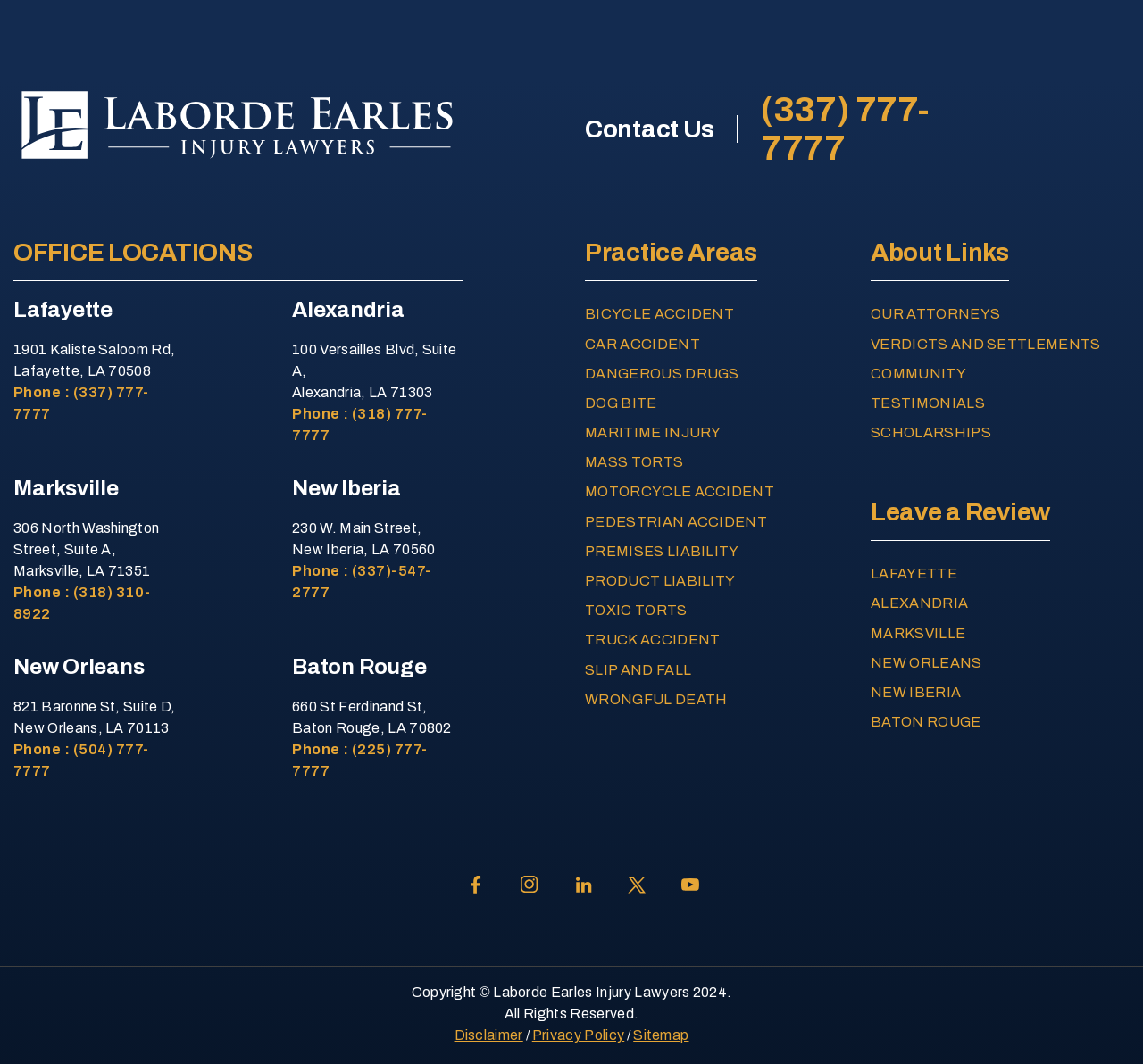What is the address of the New Orleans office?
Look at the image and respond with a one-word or short-phrase answer.

821 Baronne St, Suite D, New Orleans, LA 70113